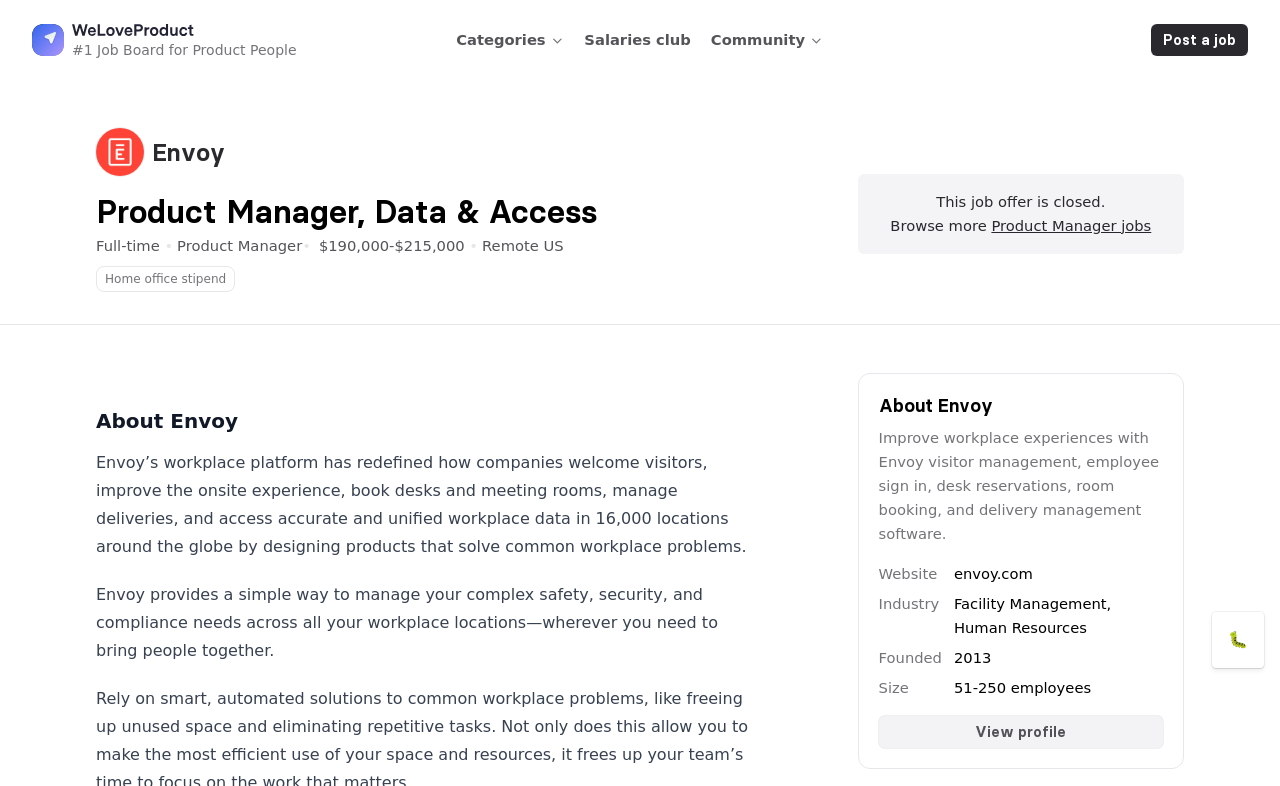Determine the bounding box of the UI component based on this description: "View profile". The bounding box coordinates should be four float values between 0 and 1, i.e., [left, top, right, bottom].

[0.686, 0.91, 0.909, 0.951]